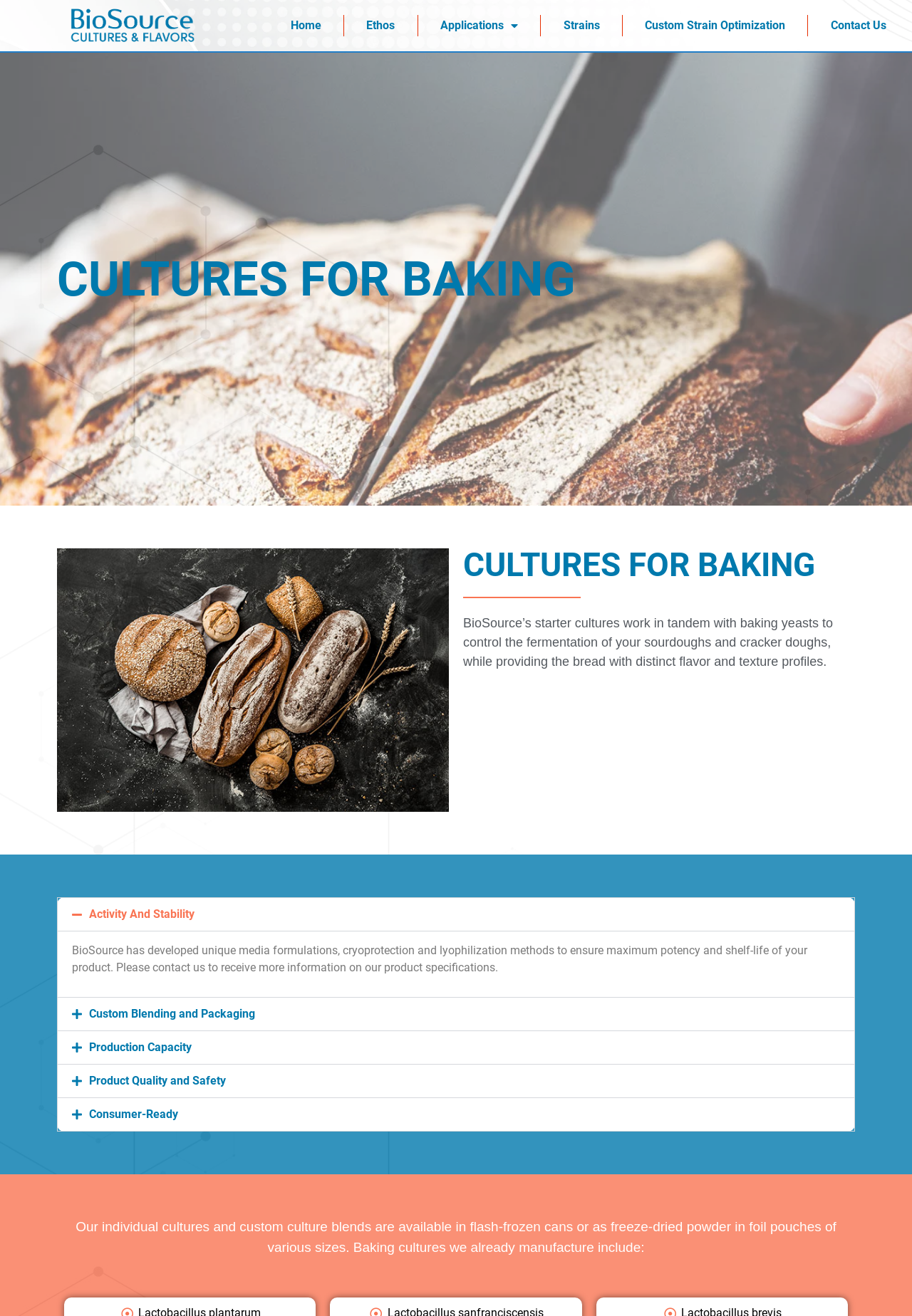Please provide a one-word or phrase answer to the question: 
What formats are BioSource's cultures available in?

Flash-frozen cans and freeze-dried powder